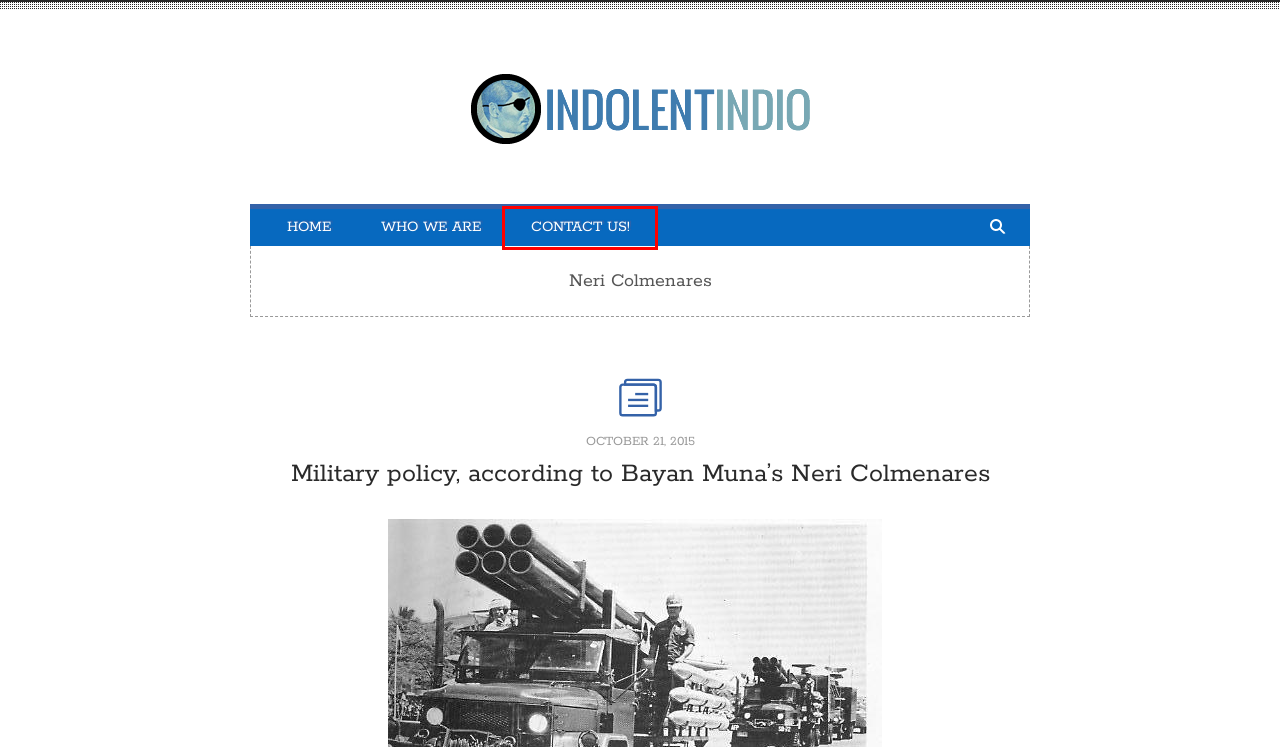You are given a screenshot of a webpage within which there is a red rectangle bounding box. Please choose the best webpage description that matches the new webpage after clicking the selected element in the bounding box. Here are the options:
A. May | 2008 | Indolent Indio
B. philippine history x | Indolent Indio
C. Indolent Indio | Since 1521
D. Contact Us! | Indolent Indio
E. Who We Are | Indolent Indio
F. October | 2013 | Indolent Indio
G. Military policy, according to Bayan Muna’s Neri Colmenares | Indolent Indio
H. May | 2010 | Indolent Indio

D